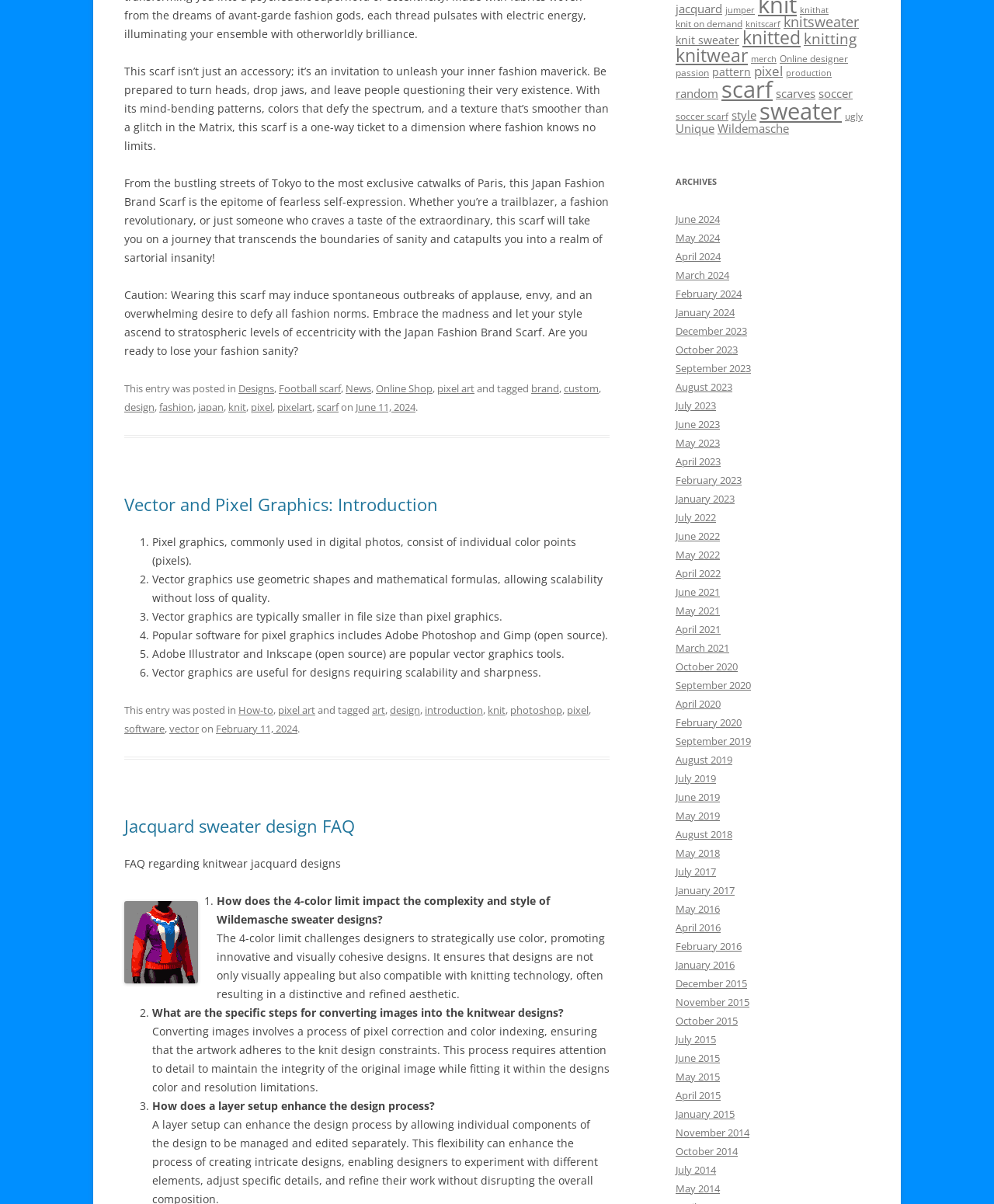Identify the bounding box coordinates of the section that should be clicked to achieve the task described: "Read the article about 'Vector and Pixel Graphics: Introduction'".

[0.125, 0.41, 0.613, 0.427]